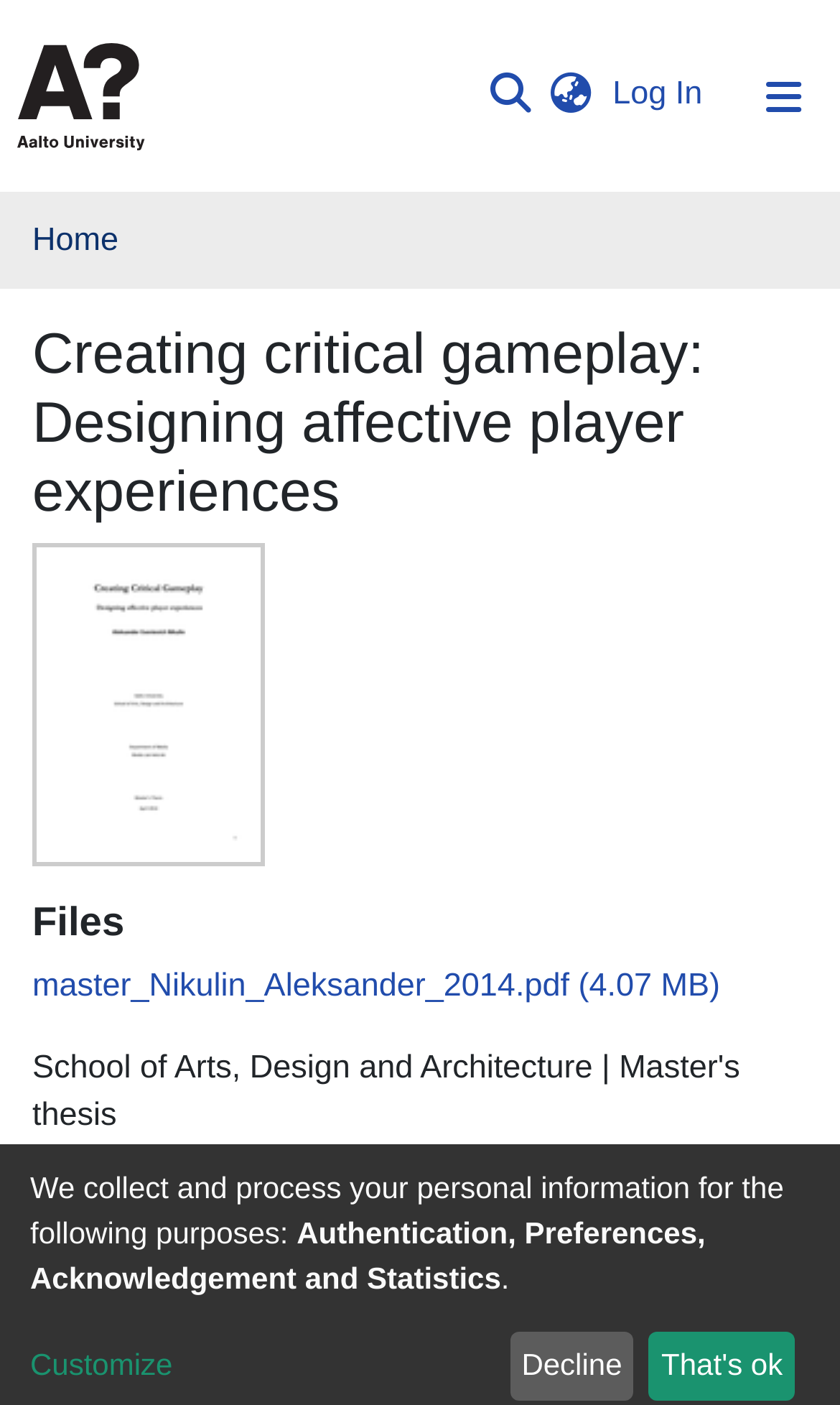Pinpoint the bounding box coordinates of the element you need to click to execute the following instruction: "Browse Aaltodoc publication archive". The bounding box should be represented by four float numbers between 0 and 1, in the format [left, top, right, bottom].

[0.038, 0.198, 0.962, 0.258]